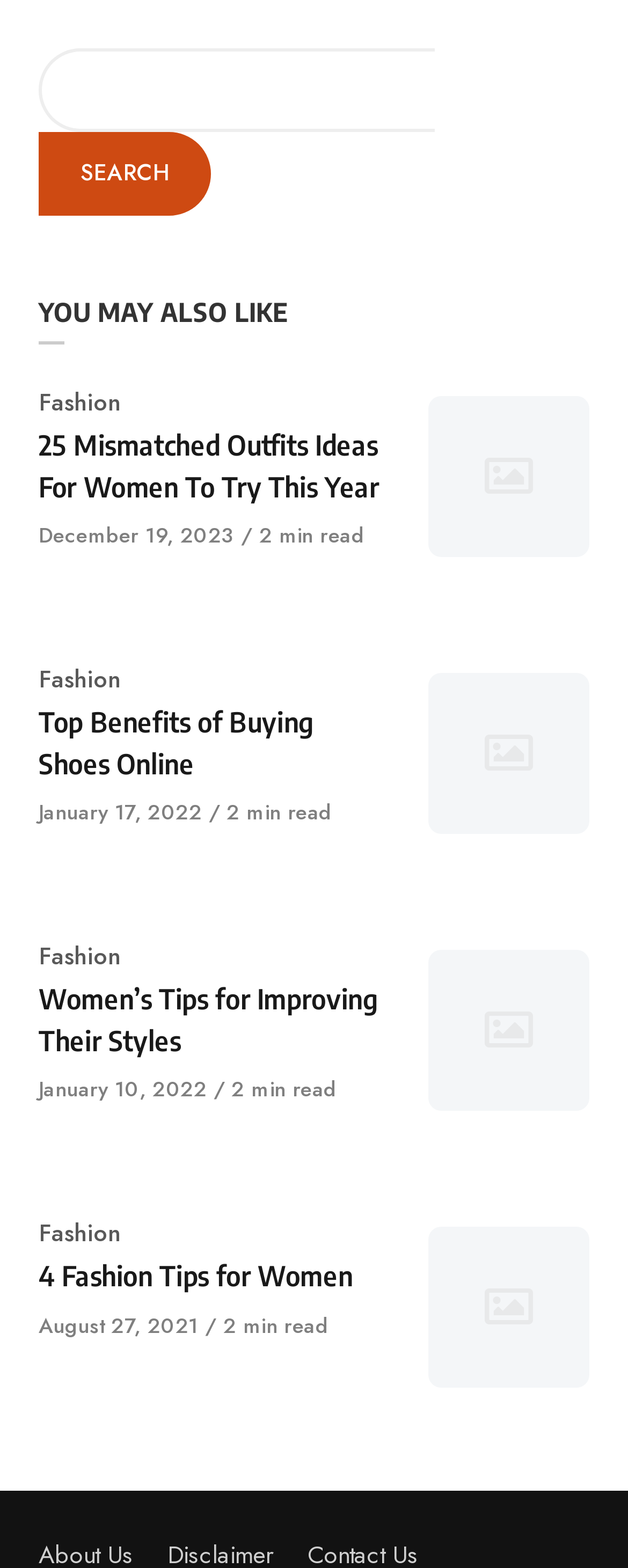What is the category of the first article?
Please respond to the question with a detailed and informative answer.

The first article has a category label 'Category' followed by a link 'Fashion', which indicates that the category of the first article is Fashion.